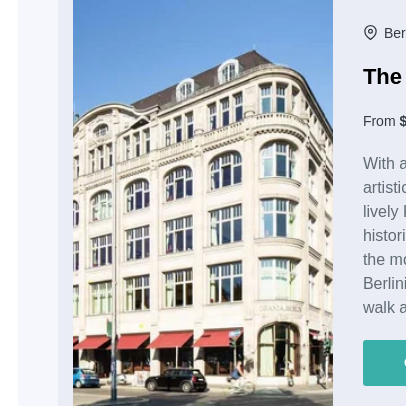What is the starting price per night?
Answer with a single word or phrase by referring to the visual content.

$190